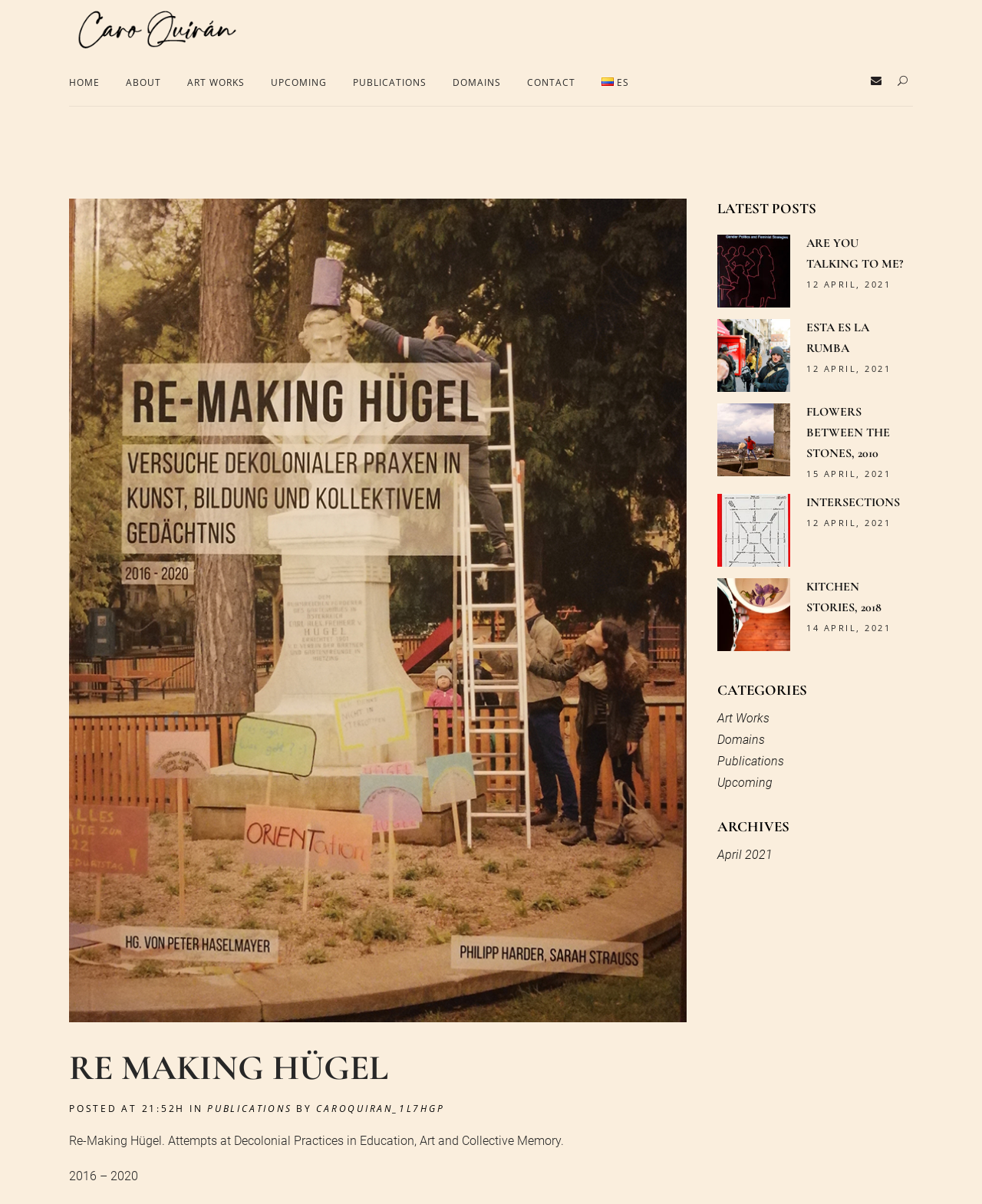Please identify the bounding box coordinates of the area I need to click to accomplish the following instruction: "go to home page".

[0.07, 0.05, 0.115, 0.088]